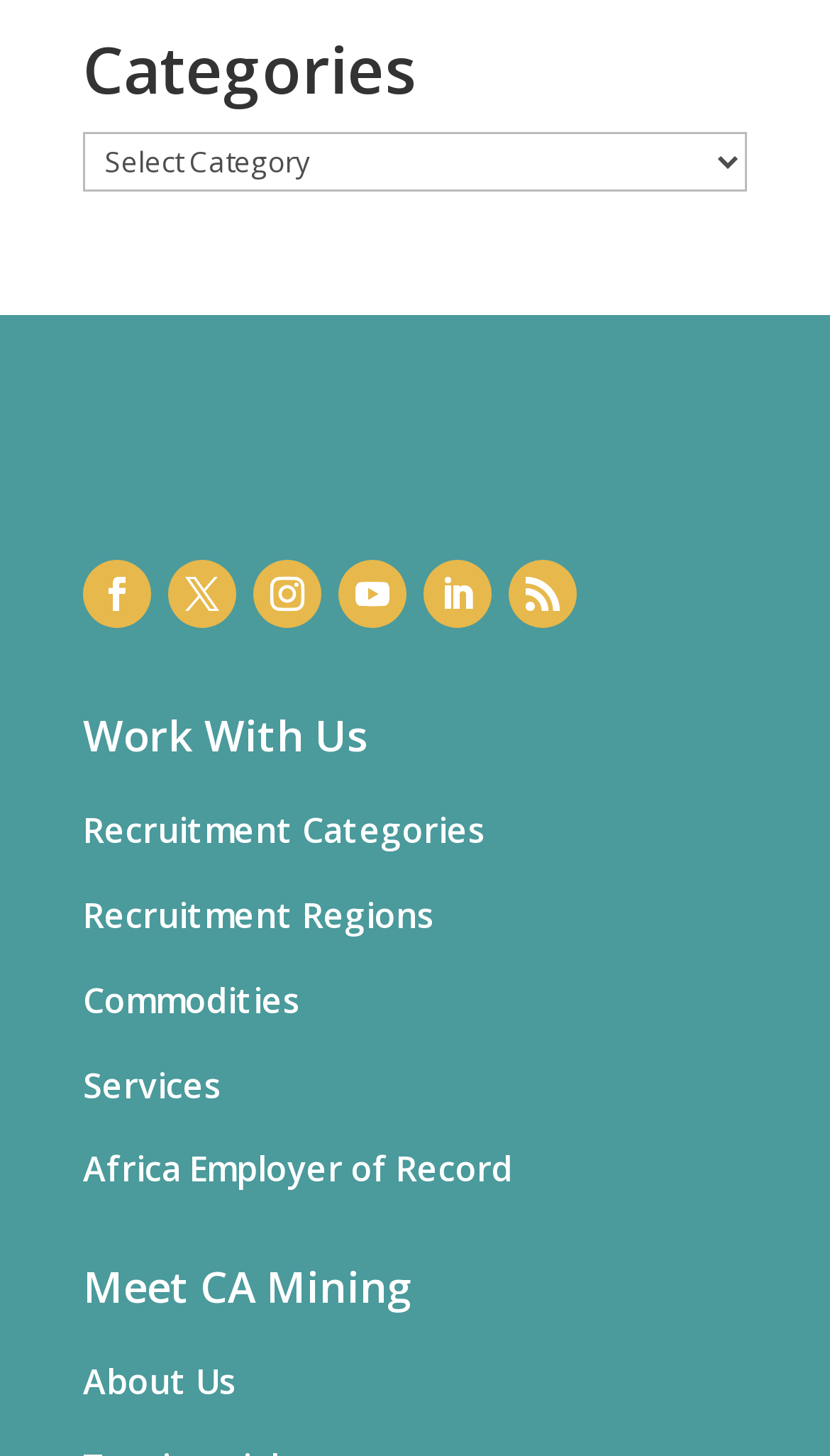Refer to the screenshot and answer the following question in detail:
How many categories are listed in the combobox?

The combobox is located at a bounding box coordinate of [0.1, 0.091, 0.9, 0.132] and has the text 'Categories'. However, the number of categories listed in the combobox is not specified.